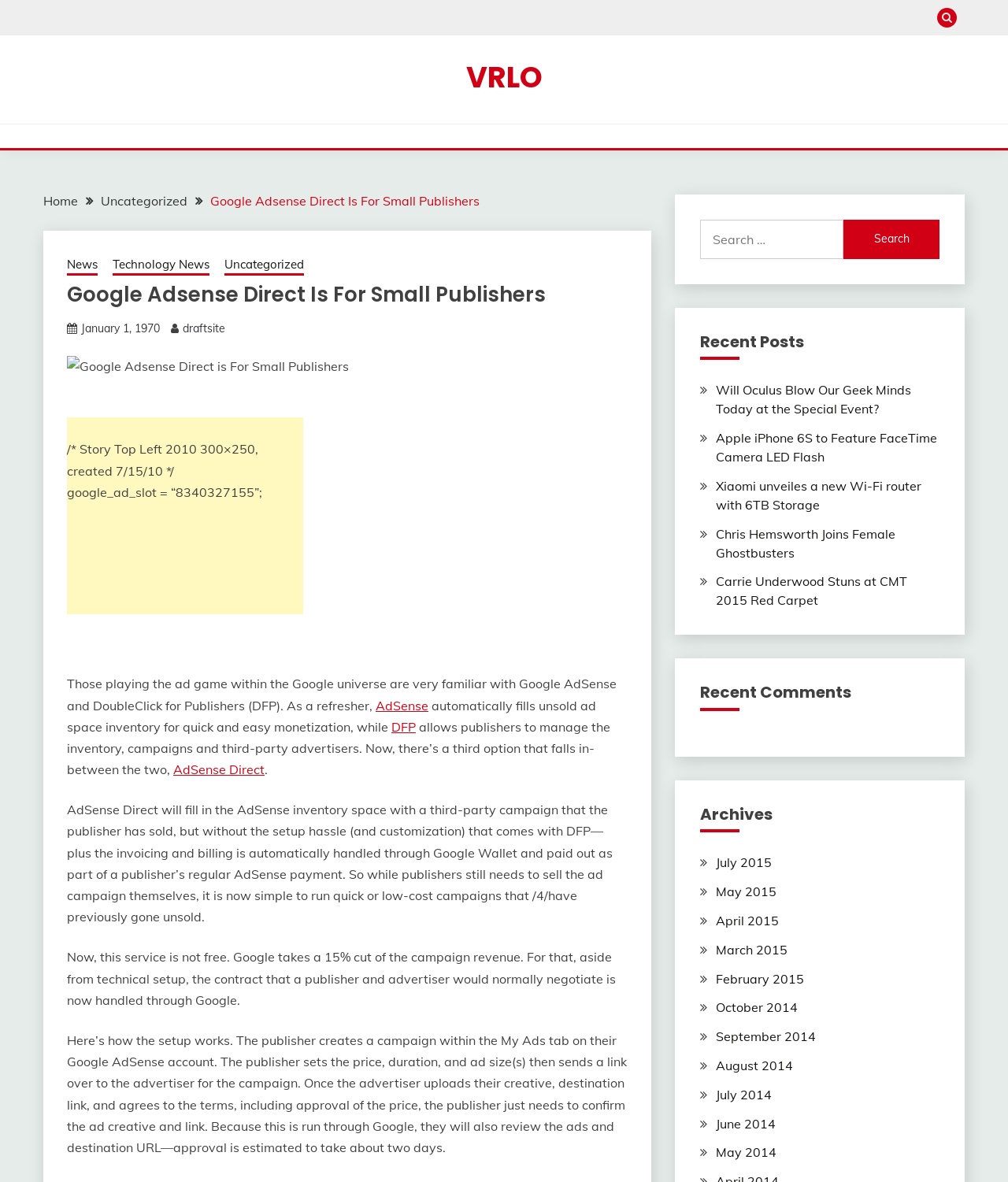Detail the various sections and features present on the webpage.

This webpage is about Google Adsense Direct, a service for small publishers. At the top right corner, there is a button with a search icon. Below it, there is a link to "VRLO" and a navigation section with breadcrumbs, including links to "Home", "Uncategorized", and "Google Adsense Direct Is For Small Publishers". 

On the left side, there is a heading with the title "Google Adsense Direct Is For Small Publishers" and a link to "January 1, 1970". Below it, there is an image related to Google Adsense Direct. 

The main content of the webpage is a long article about Google Adsense Direct, explaining its features and how it works. The article mentions that Google Adsense Direct fills in the AdSense inventory space with a third-party campaign that the publisher has sold, and that it handles the invoicing and billing automatically. 

On the right side, there are several sections, including "Recent Posts" with links to various news articles, "Recent Comments", and "Archives" with links to different months from 2014 to 2015. At the bottom right corner, there is a search box with a button.